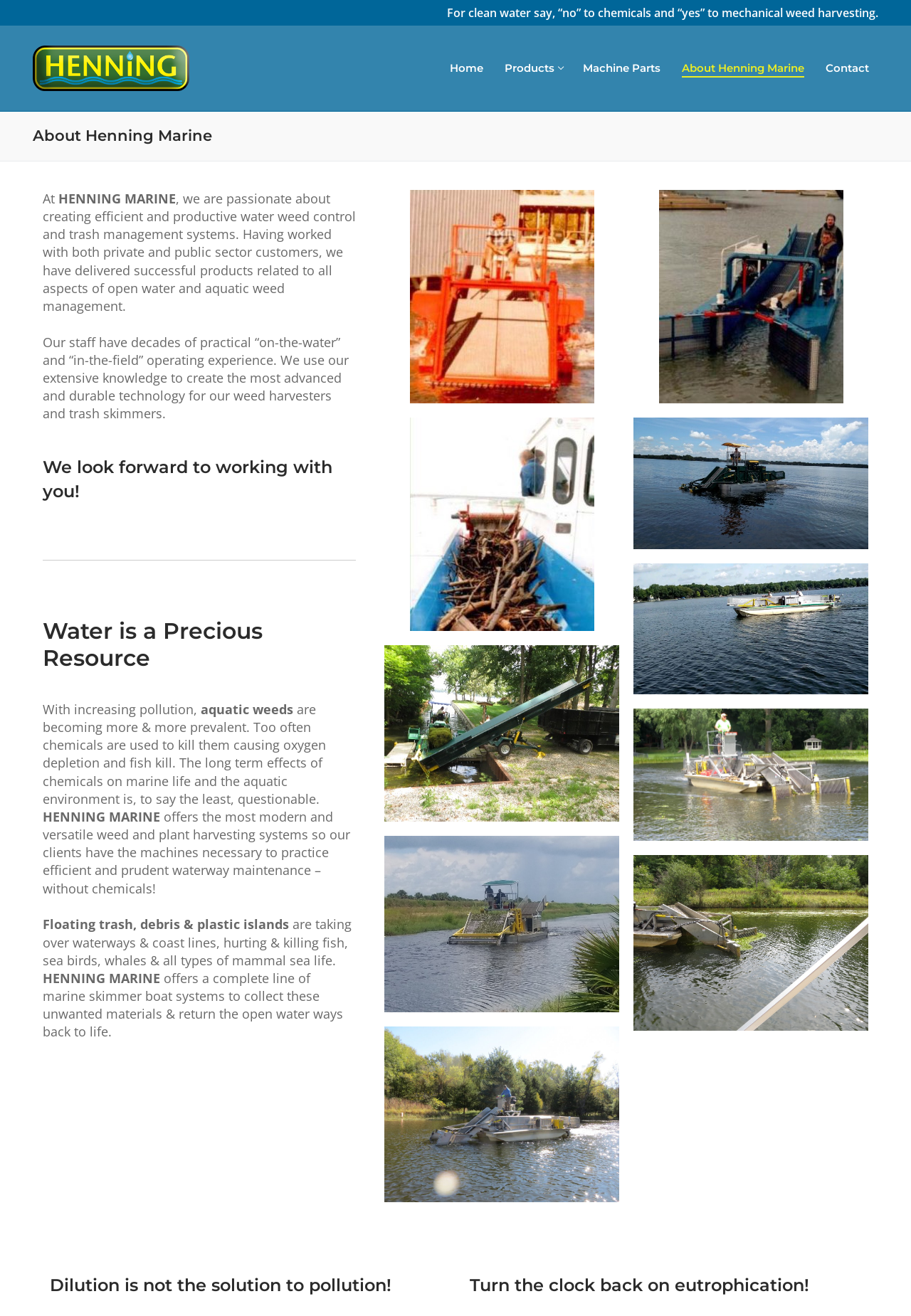Please reply to the following question using a single word or phrase: 
What is the company's approach to waterway maintenance?

Efficient and prudent